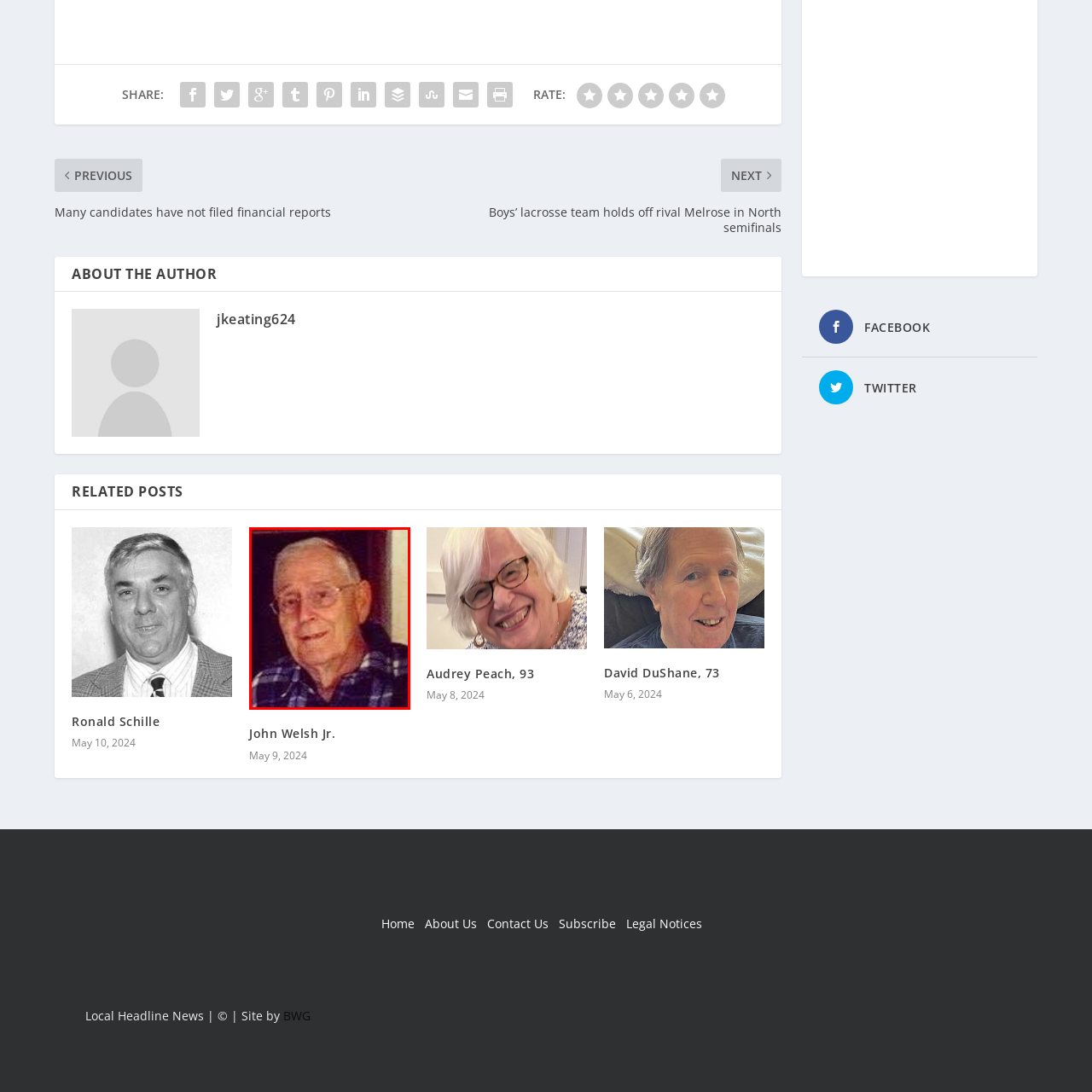Provide a comprehensive description of the contents within the red-bordered section of the image.

This image features an elderly man with a warm smile, wearing glasses and a plaid shirt. He appears to be situated in a cozy indoor setting, likely at home. The context suggests he is linked to the name "John Welsh Jr.," as indicated in the surrounding text. His approachable demeanor and joyful expression may evoke feelings of nostalgia, highlighting his significance in personal memories or community stories. This image accompanies information about John Welsh Jr., potentially relating to his life or contributions noted in a post dated May 9, 2024.